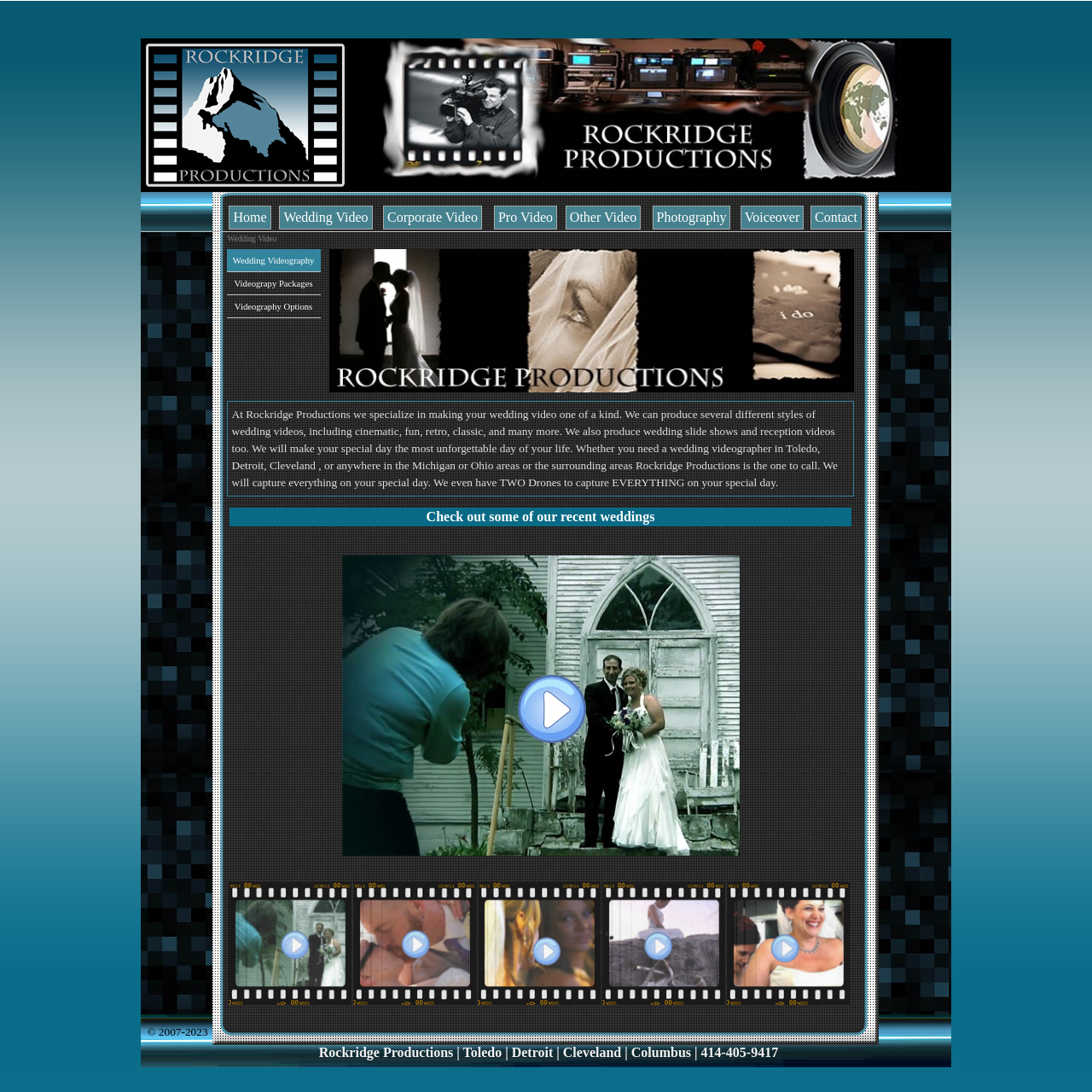Locate the bounding box coordinates of the element that should be clicked to fulfill the instruction: "Click the 'Home' button".

[0.21, 0.188, 0.248, 0.21]